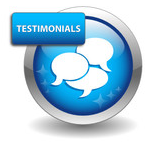Please give a one-word or short phrase response to the following question: 
What do the graphic elements on the button resemble?

speech bubbles